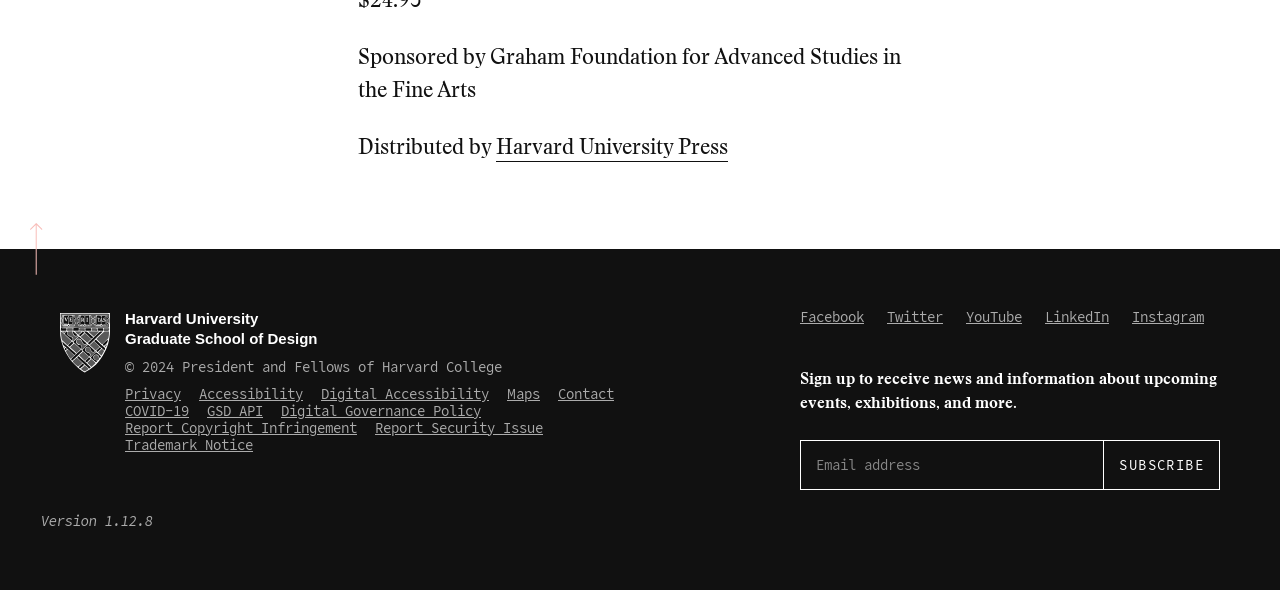Extract the bounding box of the UI element described as: "name="input_1" placeholder="Email address"".

[0.626, 0.748, 0.862, 0.829]